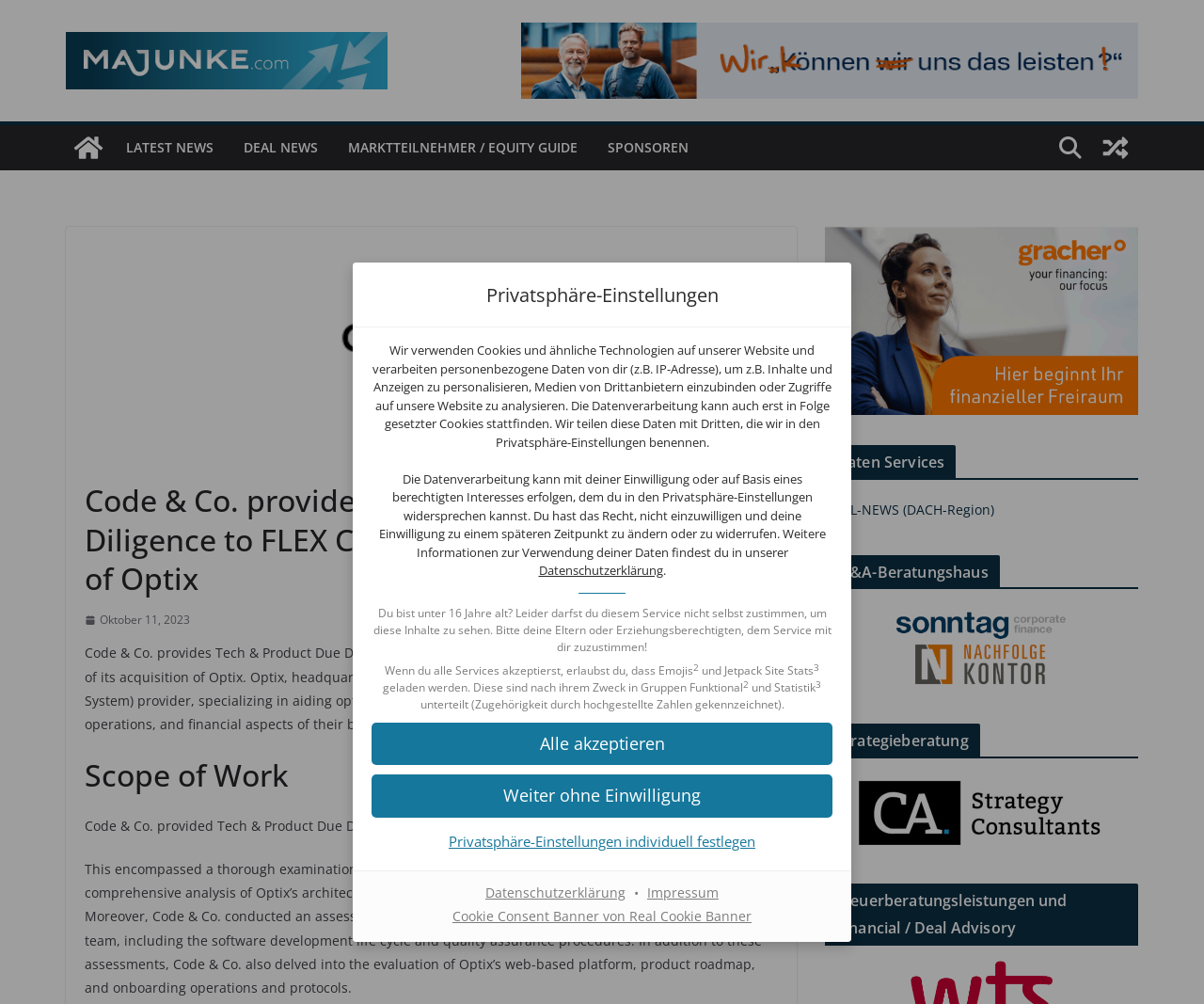Find and extract the text of the primary heading on the webpage.

Code & Co. provides Tech & Product Due Diligence to FLEX Capital ahead of its acquisition of Optix